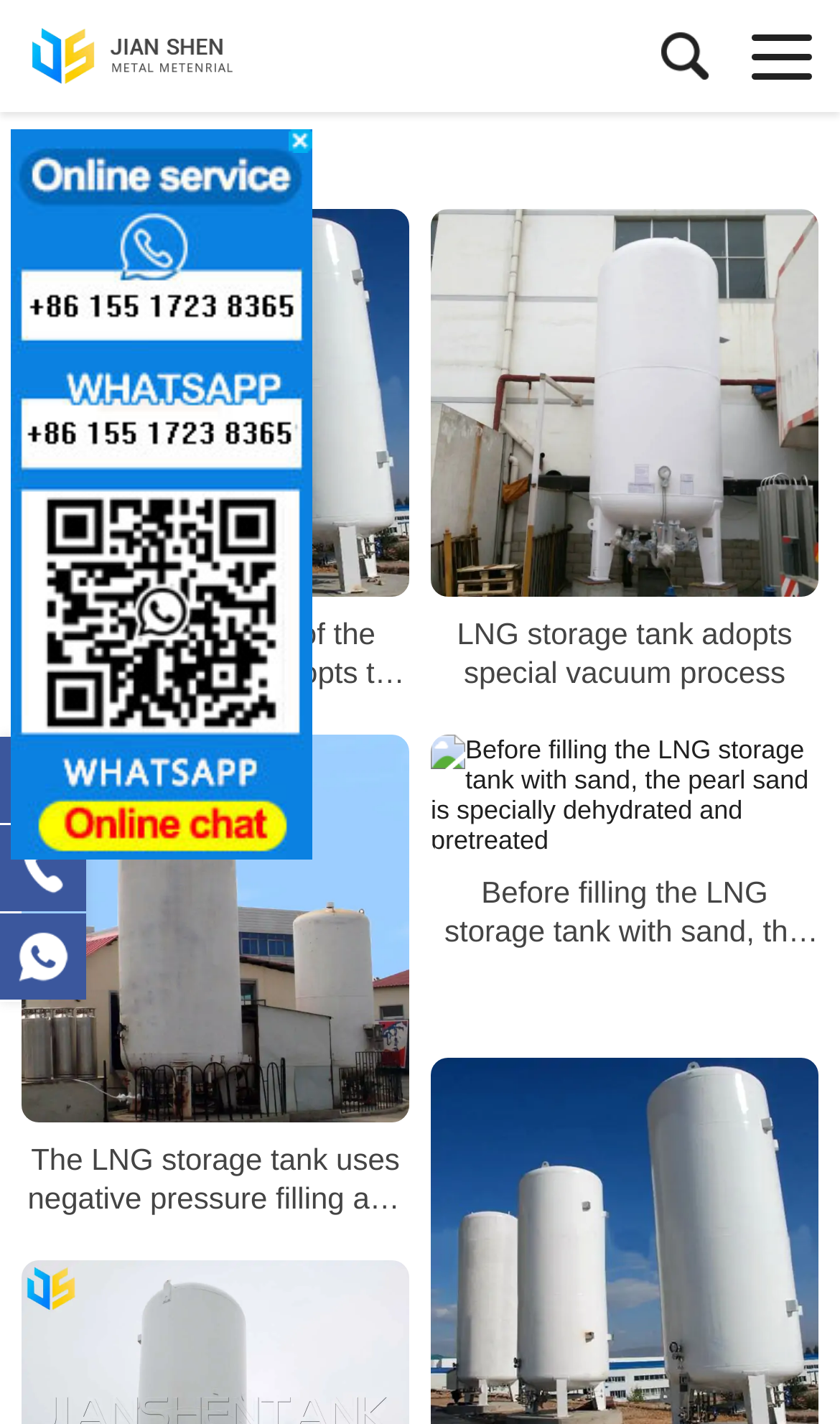How many links are there on the webpage?
Based on the visual, give a brief answer using one word or a short phrase.

9